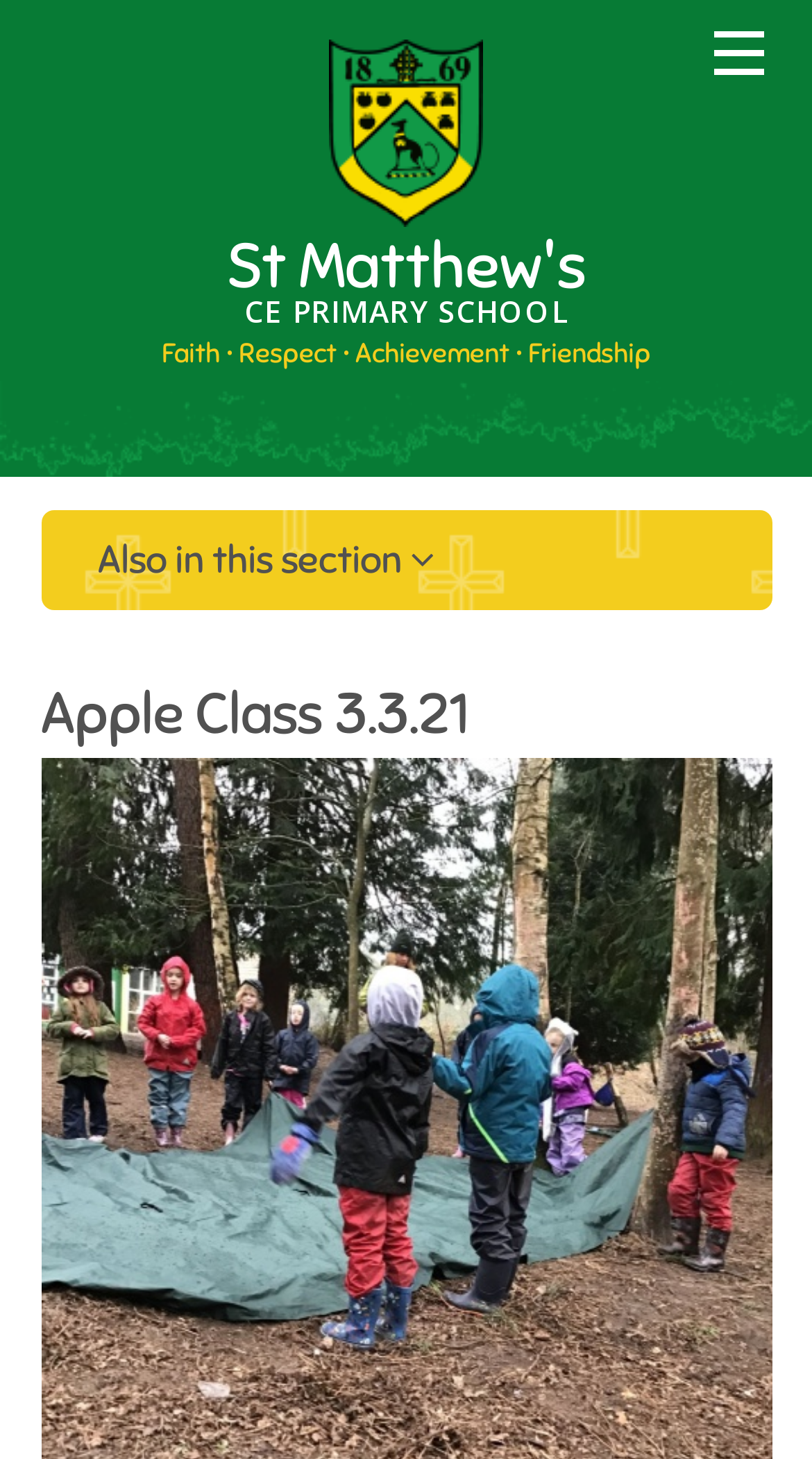Detail the various sections and features present on the webpage.

The webpage is about St Matthew's CE Primary School, specifically the Apple Class 3.3.21. At the top left corner, there is a link to skip to the content. Next to it, on the top center, is the school's logo, which is an image. Below the logo, there are two headings: "St Matthew's CE PRIMARY SCHOOL" and "Faith • Respect • Achievement • Friendship", which are centered on the page.

On the top right corner, there is a button with no text, and next to it, there are several links to different sections of the website, including "HOME", "ABOUT US", "OUR LEARNING", "NEWS AND EVENTS", "PARENTS", and "CONTACT US". Each link has a corresponding button with an arrow icon.

Below these links, there is a section with a heading "Also in this section" on the left side, and a button with the same text and an arrow icon on the right side. Below this section, there is a heading "Apple Class 3.3.21", which is the main content of the page.